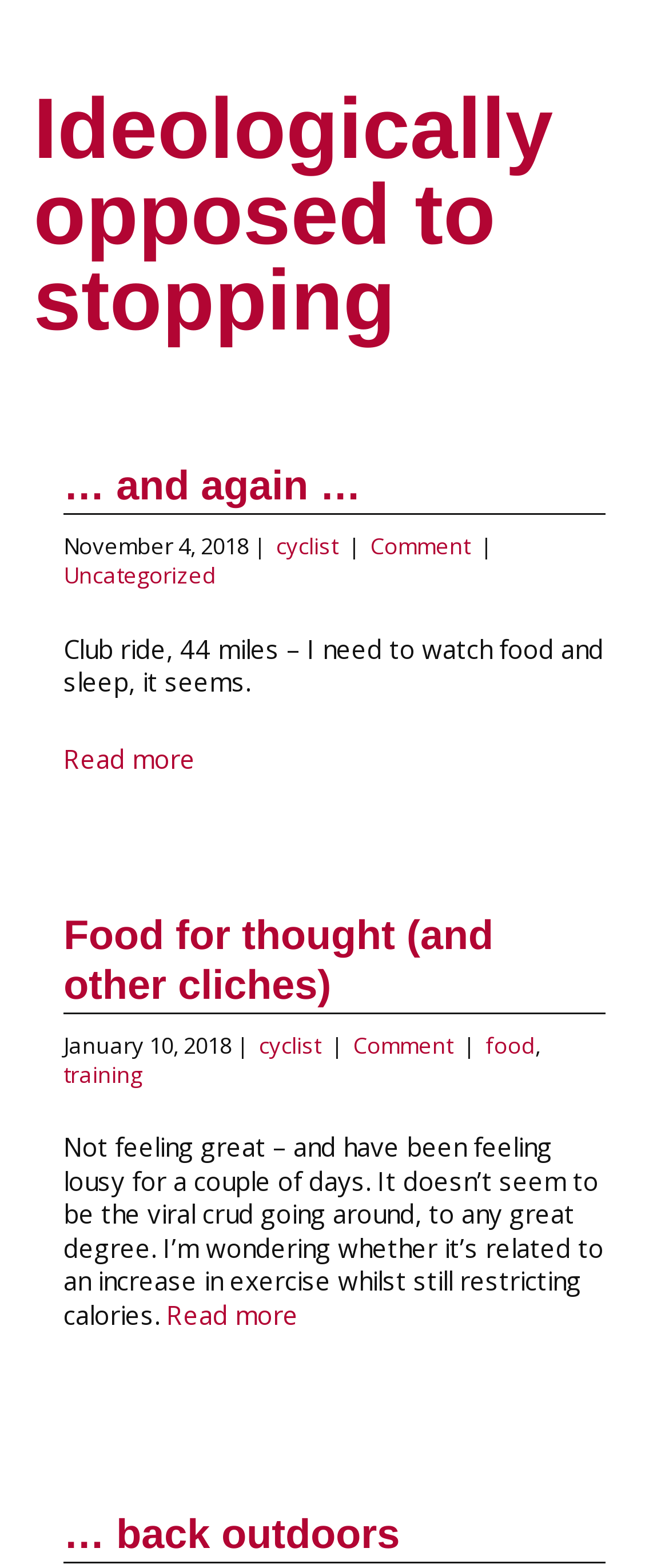Offer an extensive depiction of the webpage and its key elements.

The webpage appears to be a blog or a personal journal, with multiple articles or posts listed. At the top, there is a heading that reads "Ideologically opposed to stopping" which is also a link. Below this heading, there are two articles or posts.

The first article has a heading that reads "… and again …" followed by a link with the same text. Below this, there is a line of text that reads "November 4, 2018 | " with links to "cyclist" and "Comment" on either side. The article then continues with a block of text that discusses a club ride and the importance of watching food and sleep. At the bottom of this article, there is a "Read more" link.

The second article has a heading that reads "Food for thought (and other cliches)" followed by a link with the same text. Below this, there is a line of text that reads "January 10, 2018 | " with links to "cyclist" and "Comment" on either side. The article then continues with a block of text that discusses not feeling great and wondering if it's related to an increase in exercise while restricting calories. At the bottom of this article, there is a "Read more" link.

At the very bottom of the page, there is another heading that reads "… back outdoors " which is also a link. Overall, the webpage appears to be a personal journal or blog that discusses the author's experiences and thoughts on cycling, training, and food.